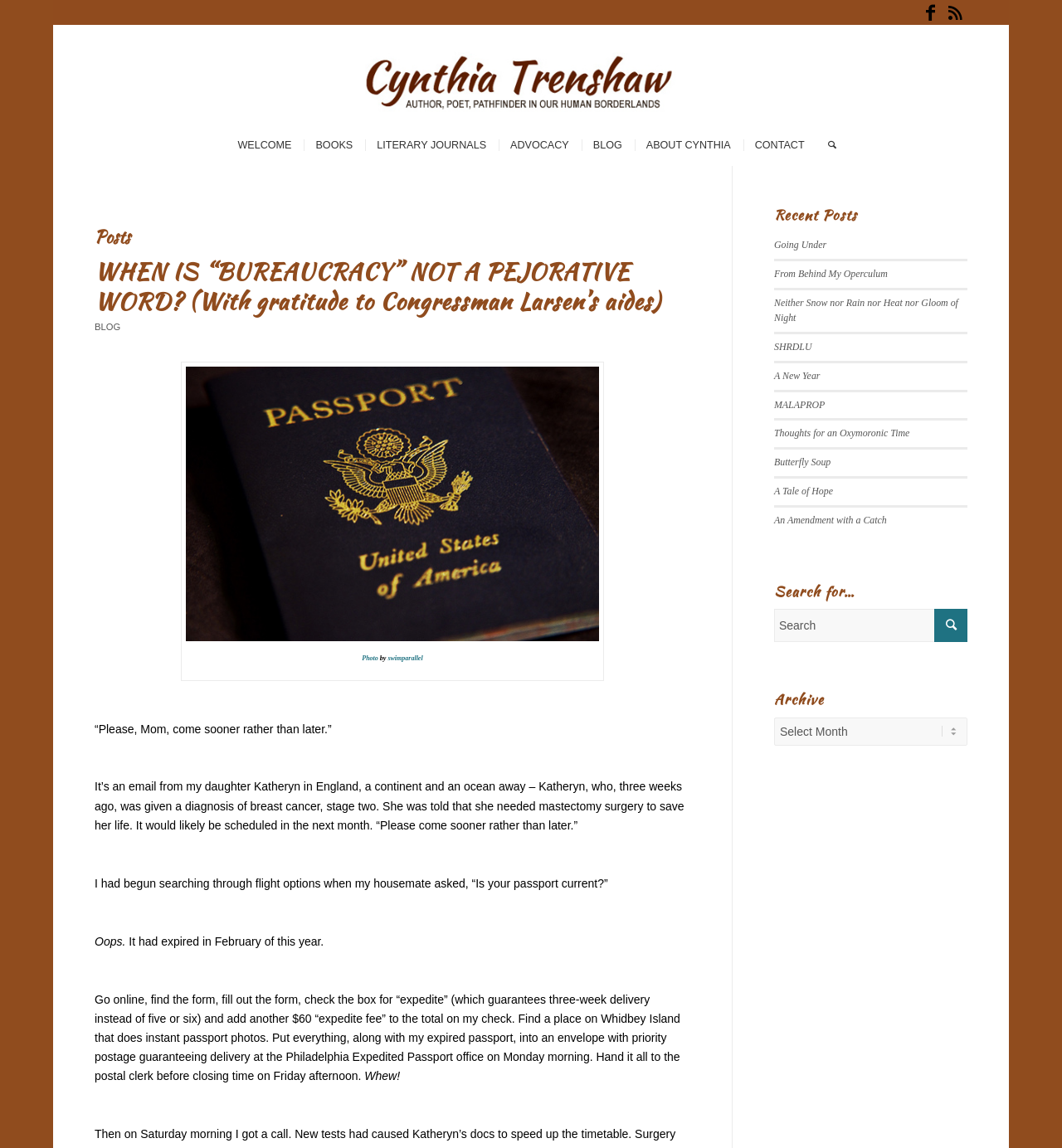Kindly determine the bounding box coordinates for the clickable area to achieve the given instruction: "Click on the 'BLOG' link".

[0.547, 0.108, 0.597, 0.145]